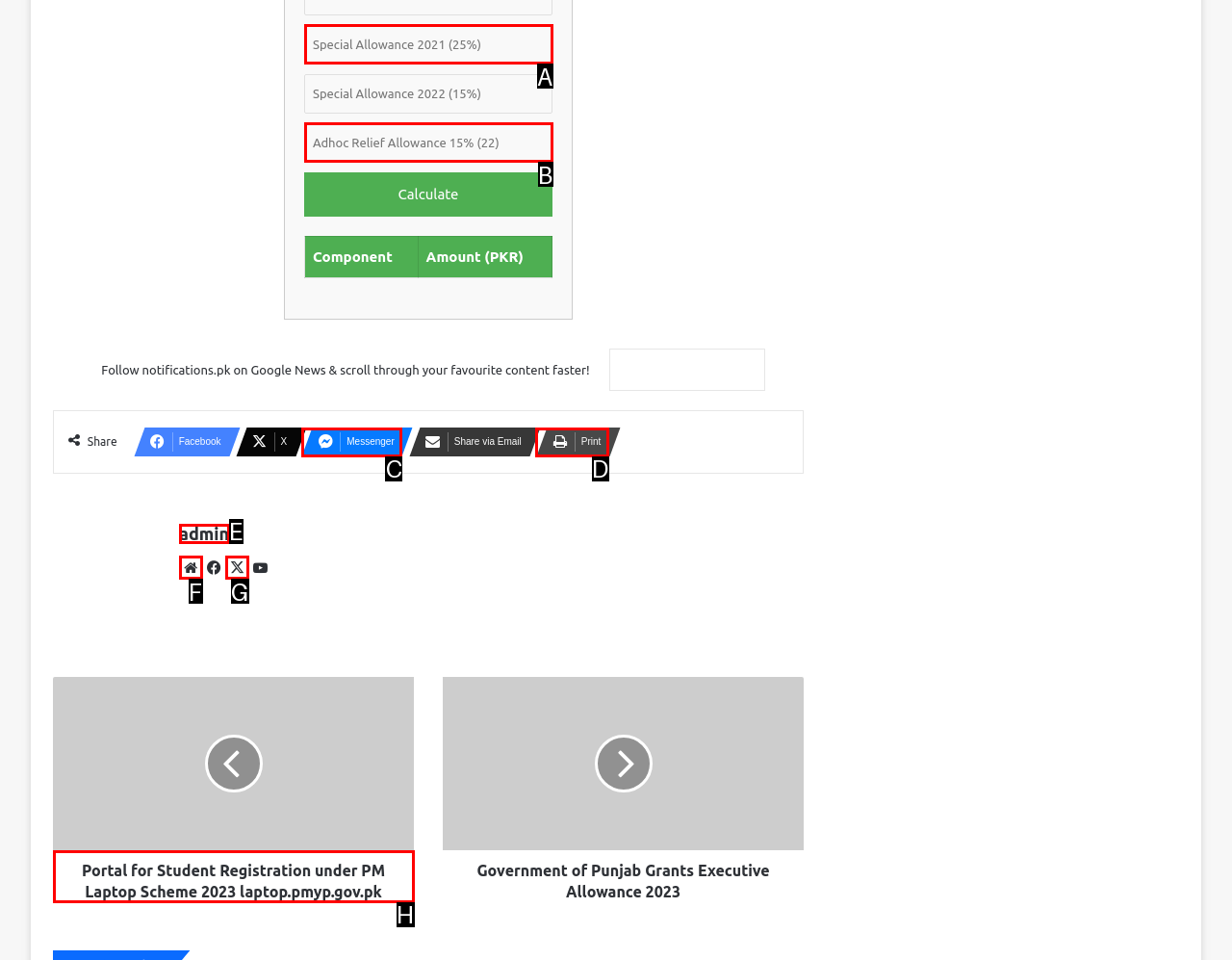Determine which option fits the following description: Messenger
Answer with the corresponding option's letter directly.

C